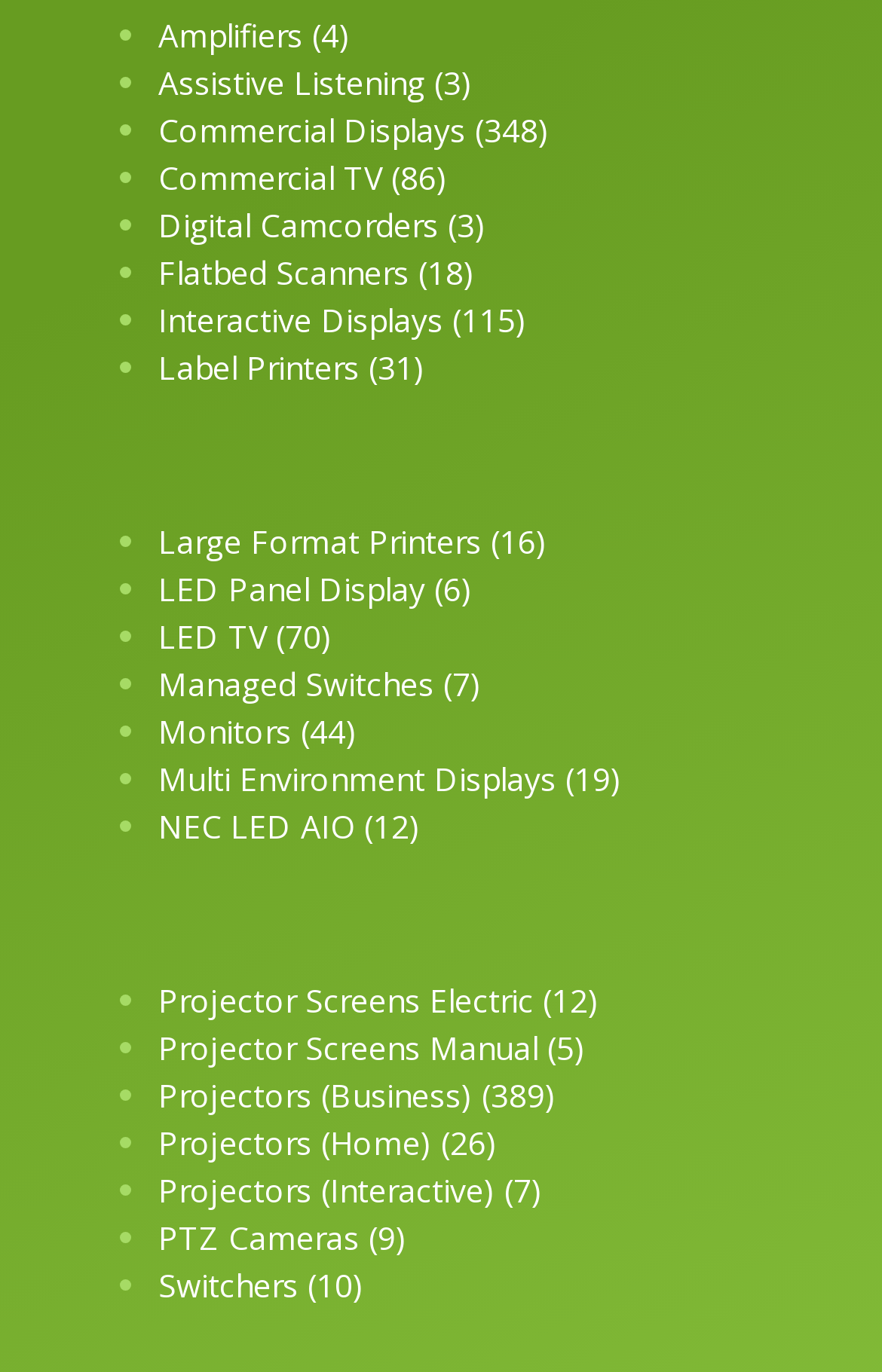Give the bounding box coordinates for this UI element: "Multi Environment Displays (19)". The coordinates should be four float numbers between 0 and 1, arranged as [left, top, right, bottom].

[0.179, 0.552, 0.705, 0.584]